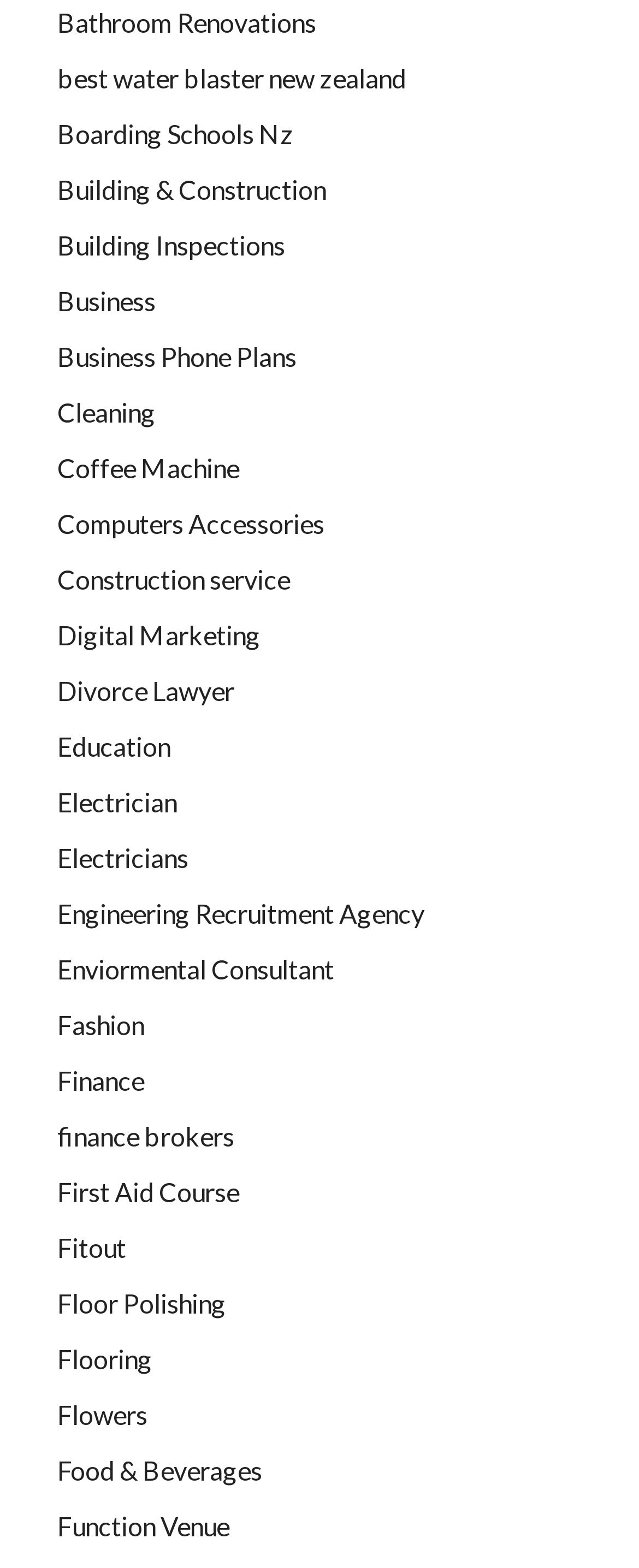Please mark the clickable region by giving the bounding box coordinates needed to complete this instruction: "Learn about Business Phone Plans".

[0.09, 0.217, 0.464, 0.237]